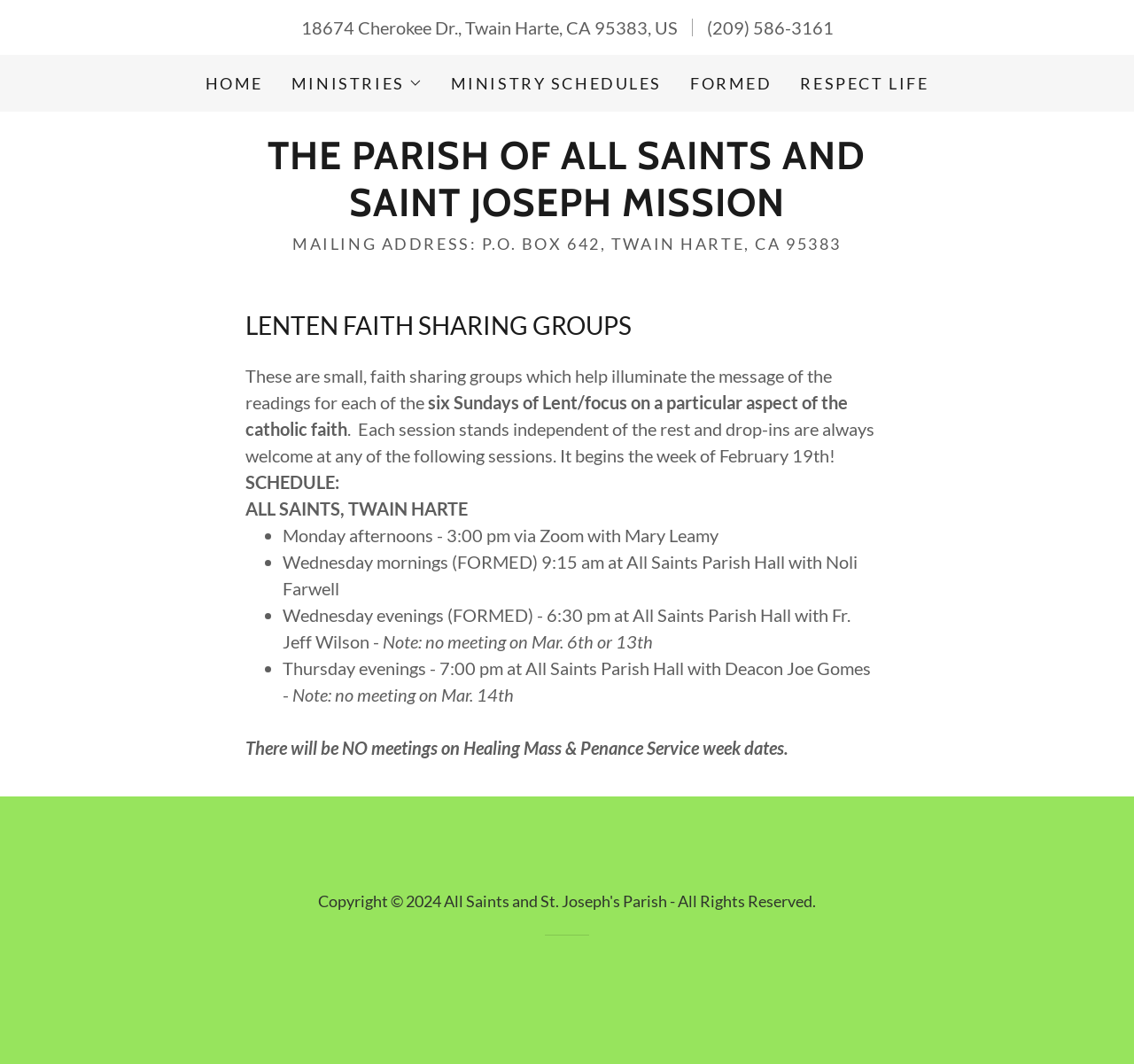Identify the bounding box for the element characterized by the following description: "Home".

[0.176, 0.063, 0.237, 0.093]